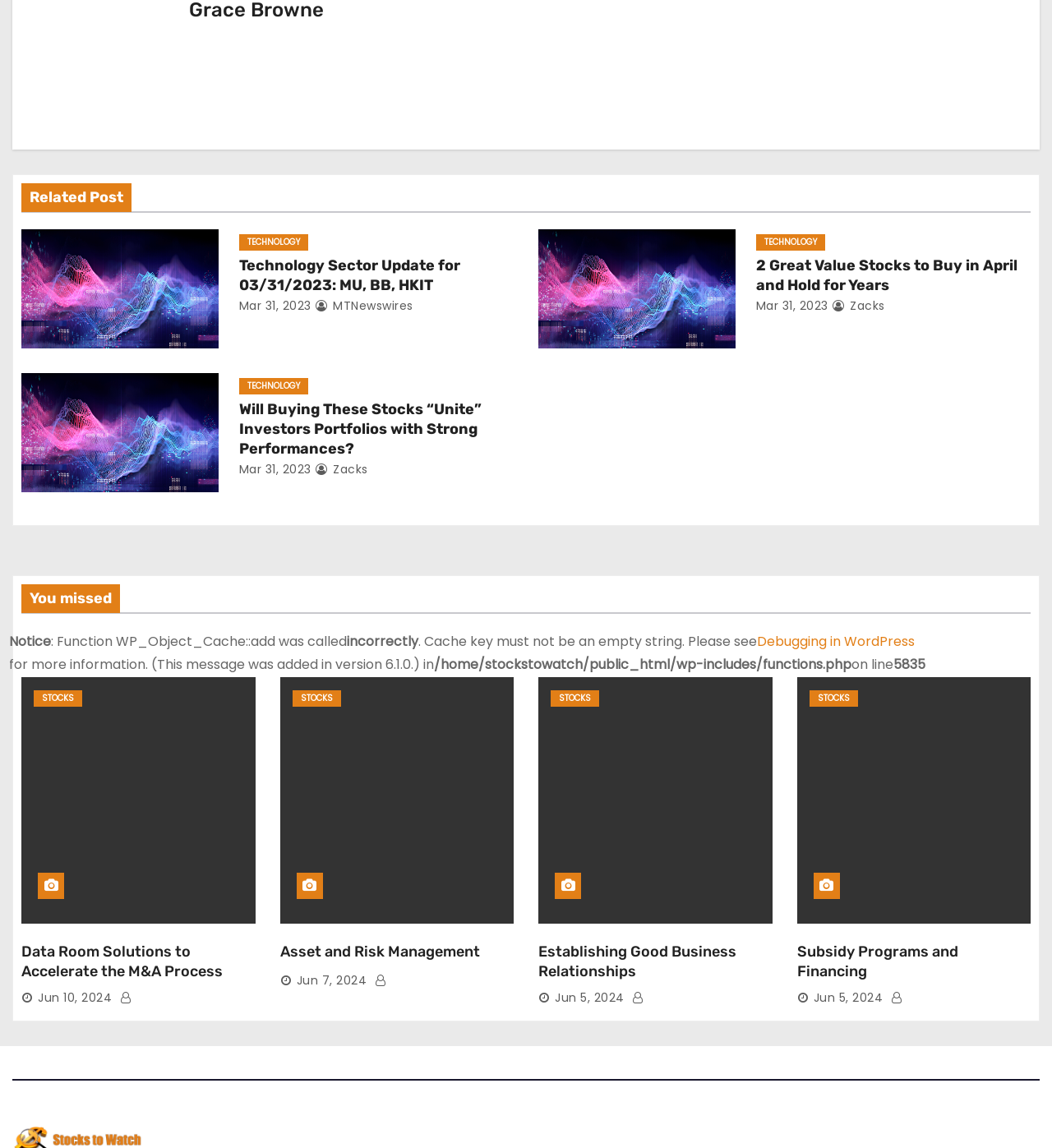Please provide a brief answer to the following inquiry using a single word or phrase:
What is the category of the last article?

STOCKS